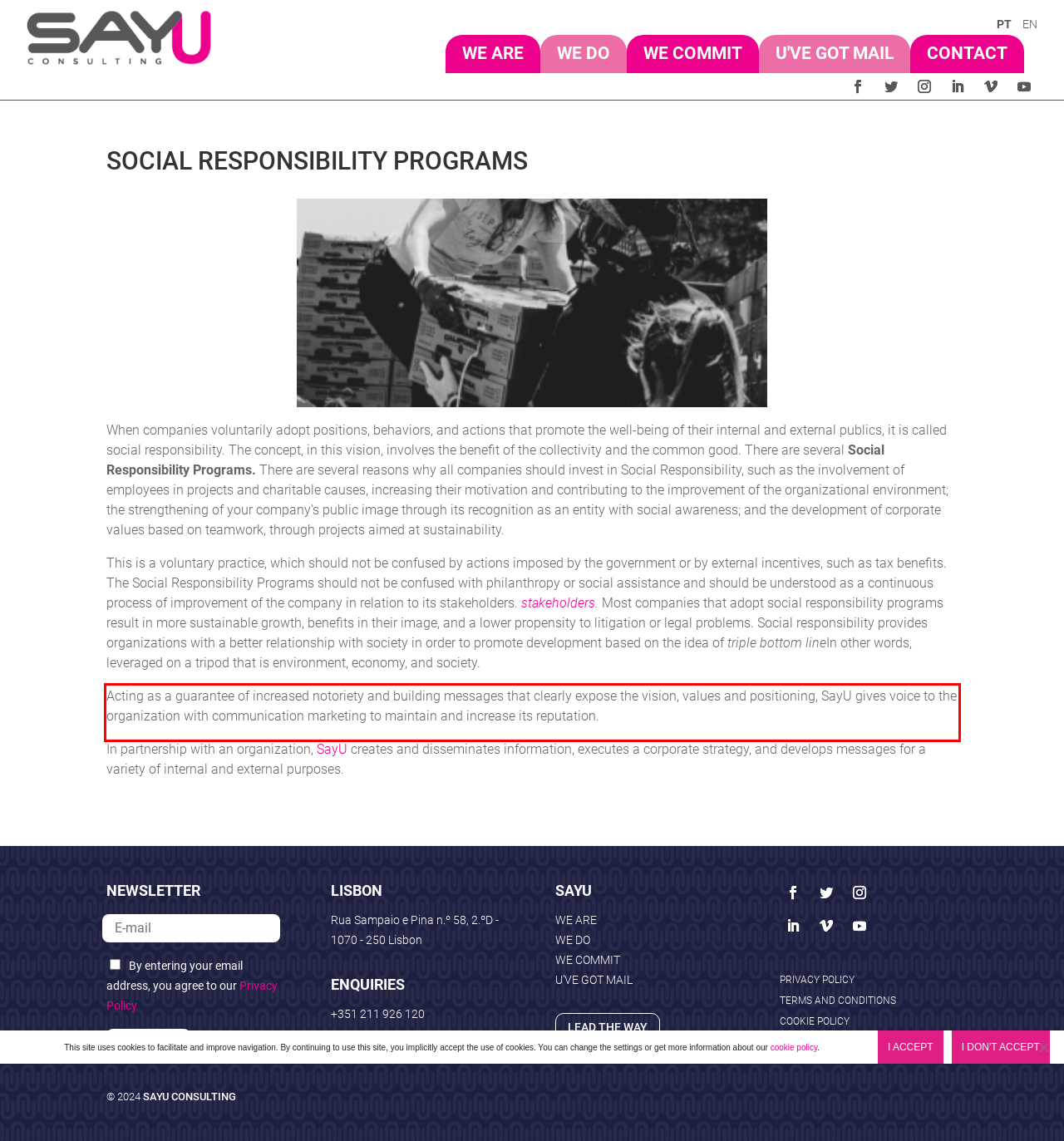You are provided with a screenshot of a webpage featuring a red rectangle bounding box. Extract the text content within this red bounding box using OCR.

Acting as a guarantee of increased notoriety and building messages that clearly expose the vision, values and positioning, SayU gives voice to the organization with communication marketing to maintain and increase its reputation.